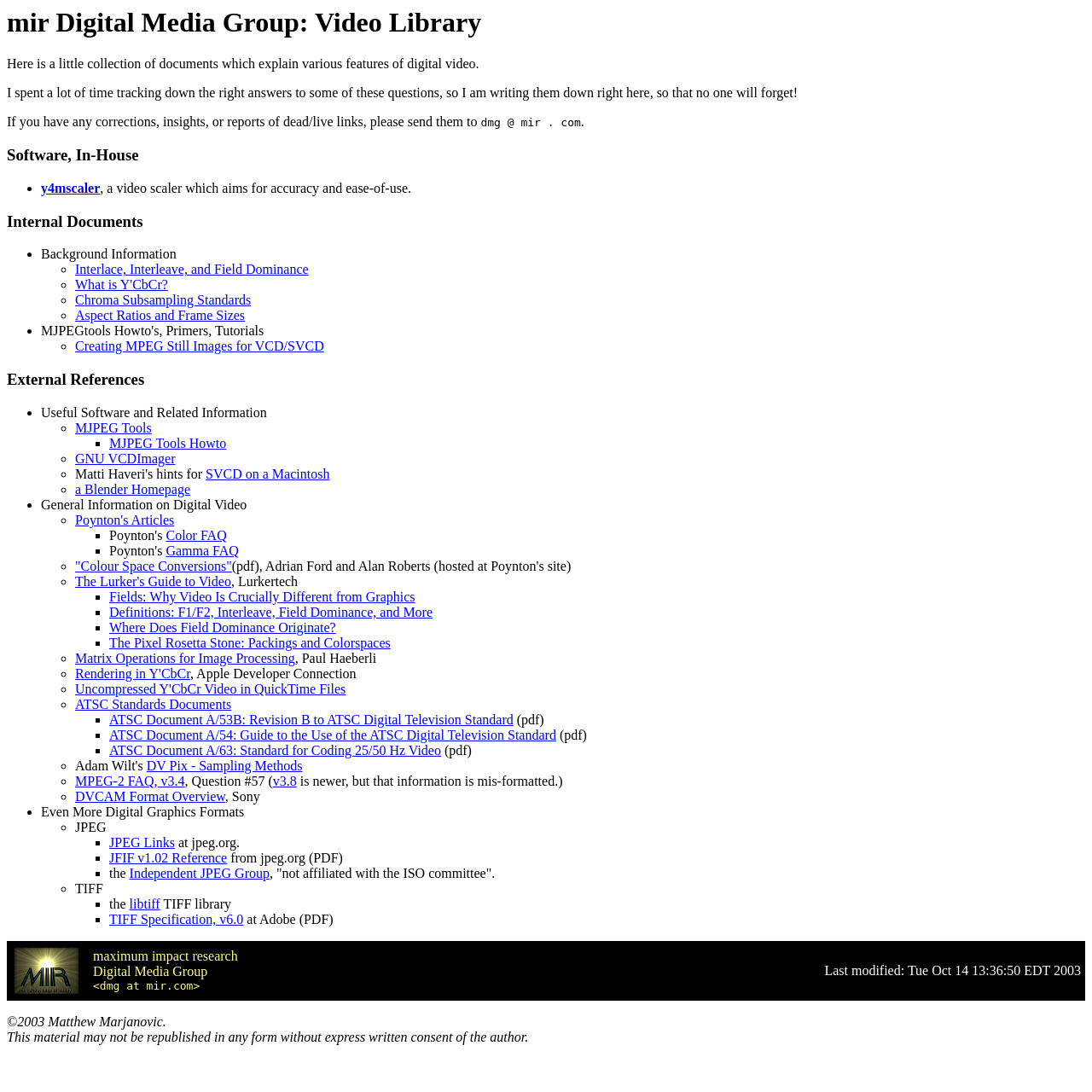Use a single word or phrase to answer the question:
What is the name of the author mentioned on this webpage?

None